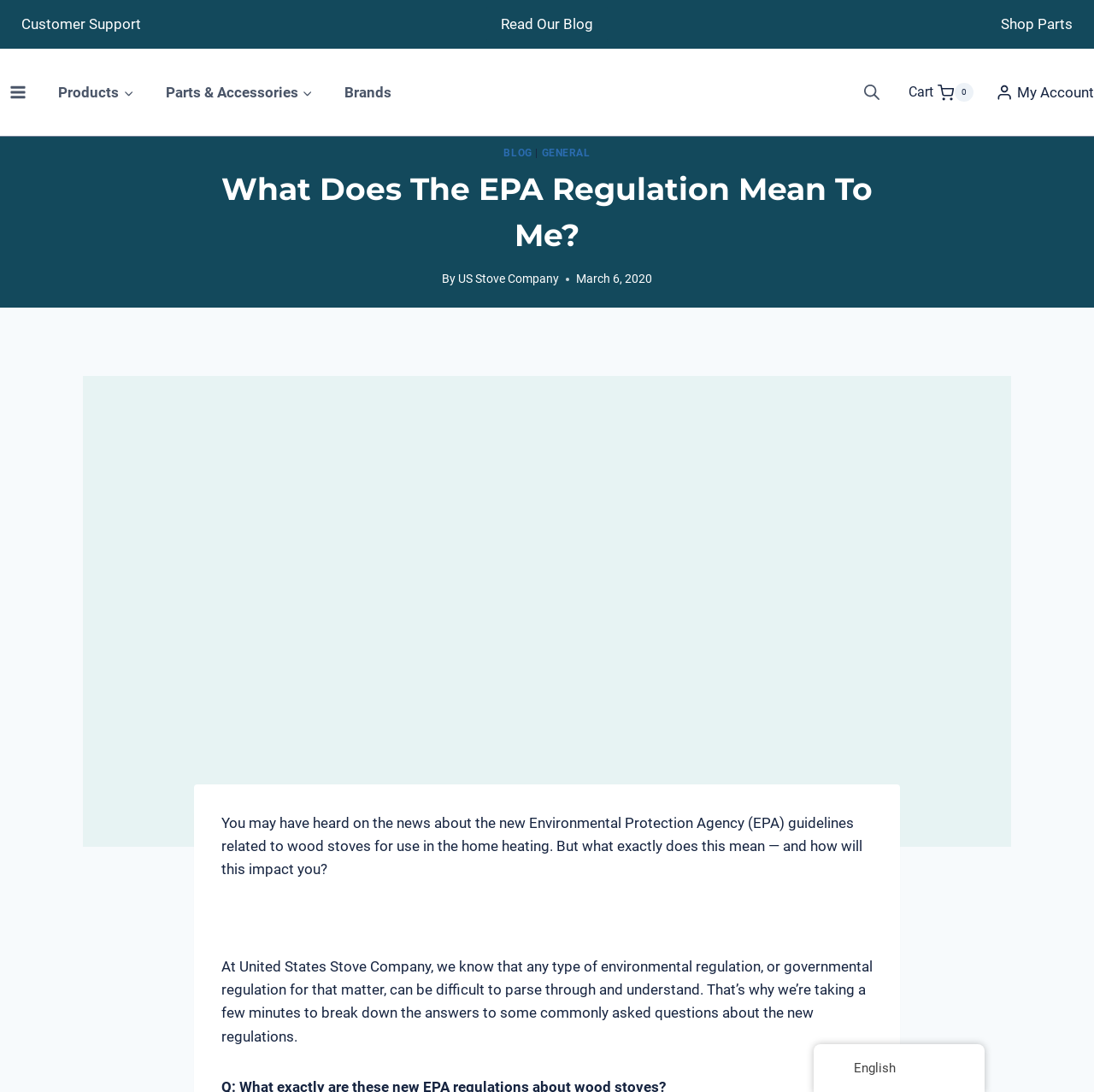Specify the bounding box coordinates of the area to click in order to follow the given instruction: "Read the blog."

[0.445, 0.014, 0.555, 0.03]